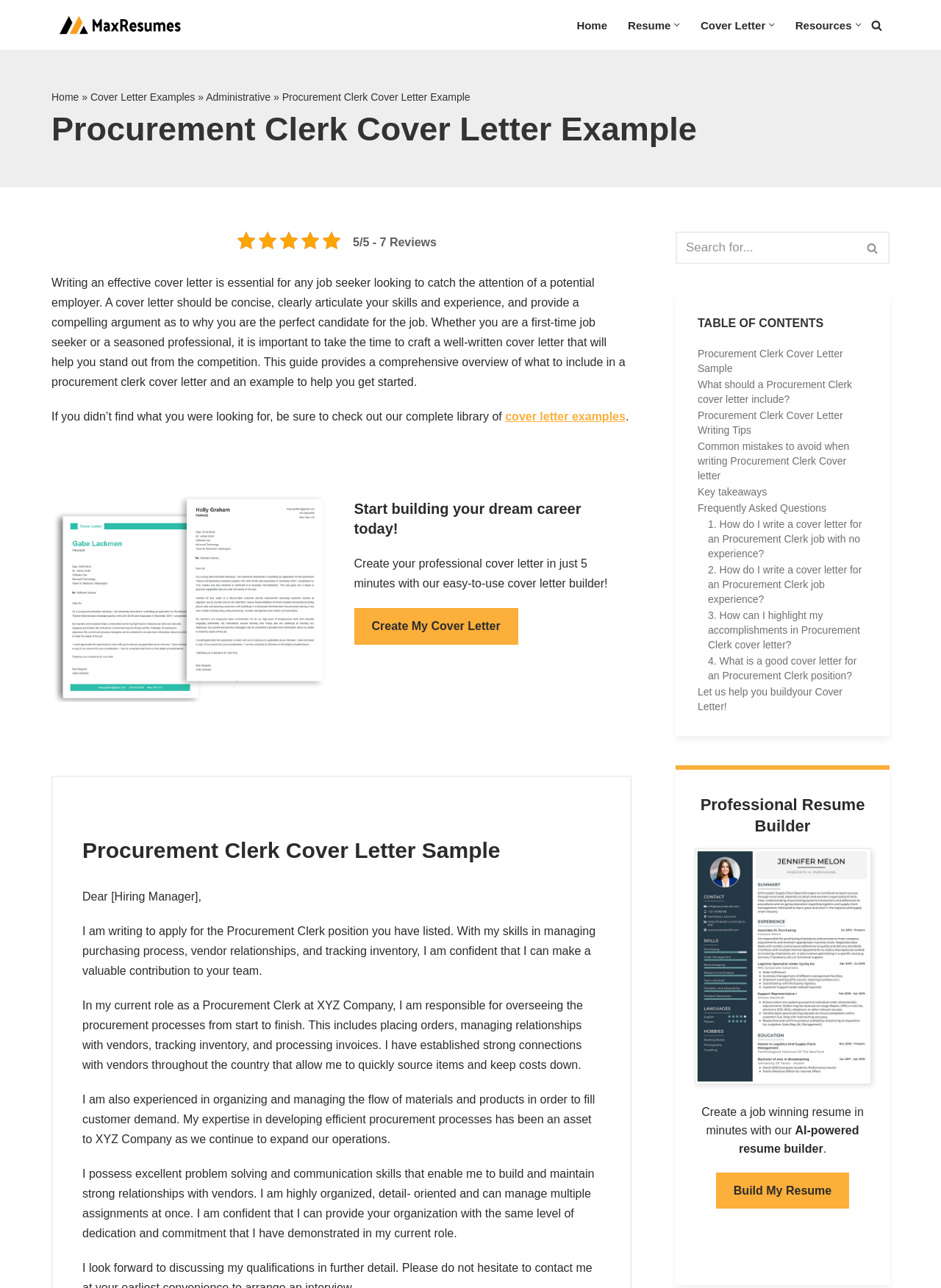Predict the bounding box of the UI element based on the description: "aria-label="MaxResumes" title="MaxResumes"". The coordinates should be four float numbers between 0 and 1, formatted as [left, top, right, bottom].

[0.055, 0.01, 0.195, 0.029]